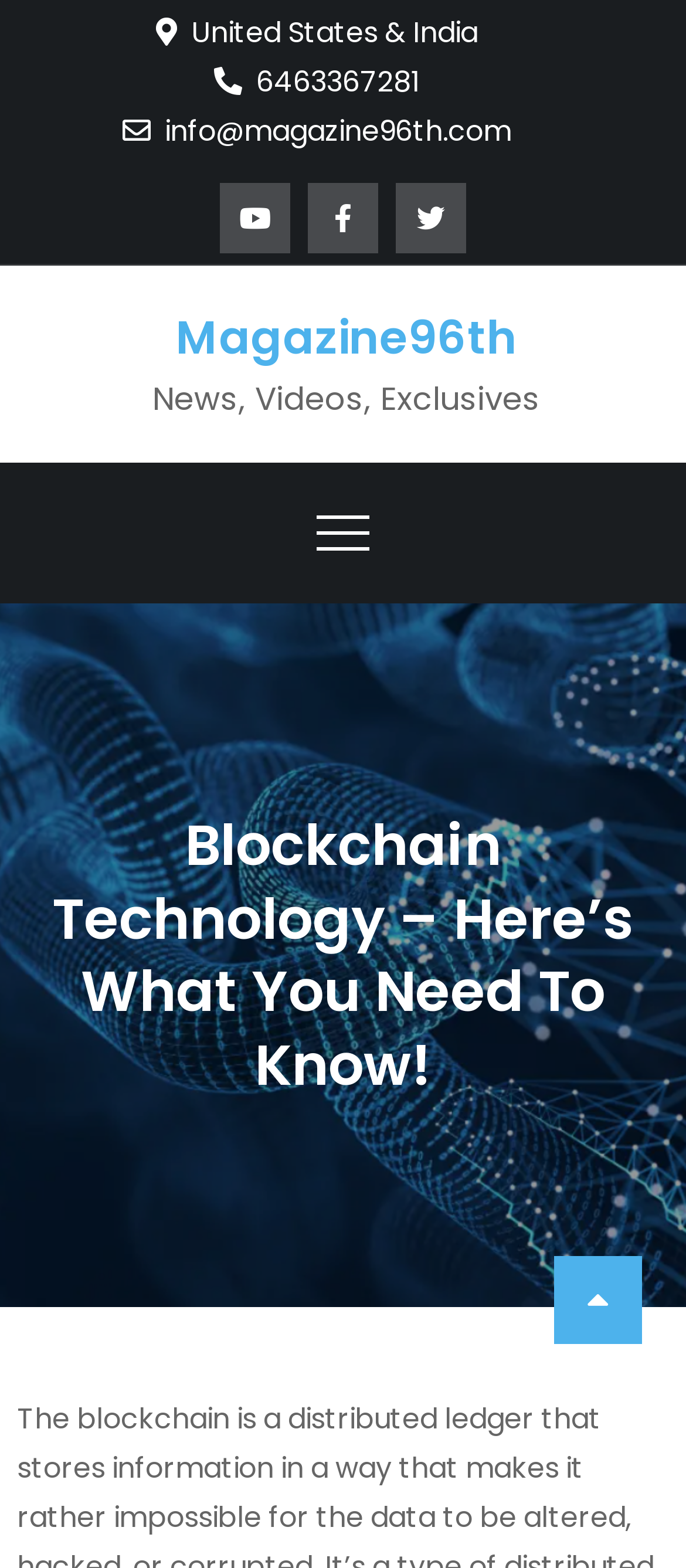Use a single word or phrase to answer the question:
What type of content does the magazine provide?

News, Videos, Exclusives